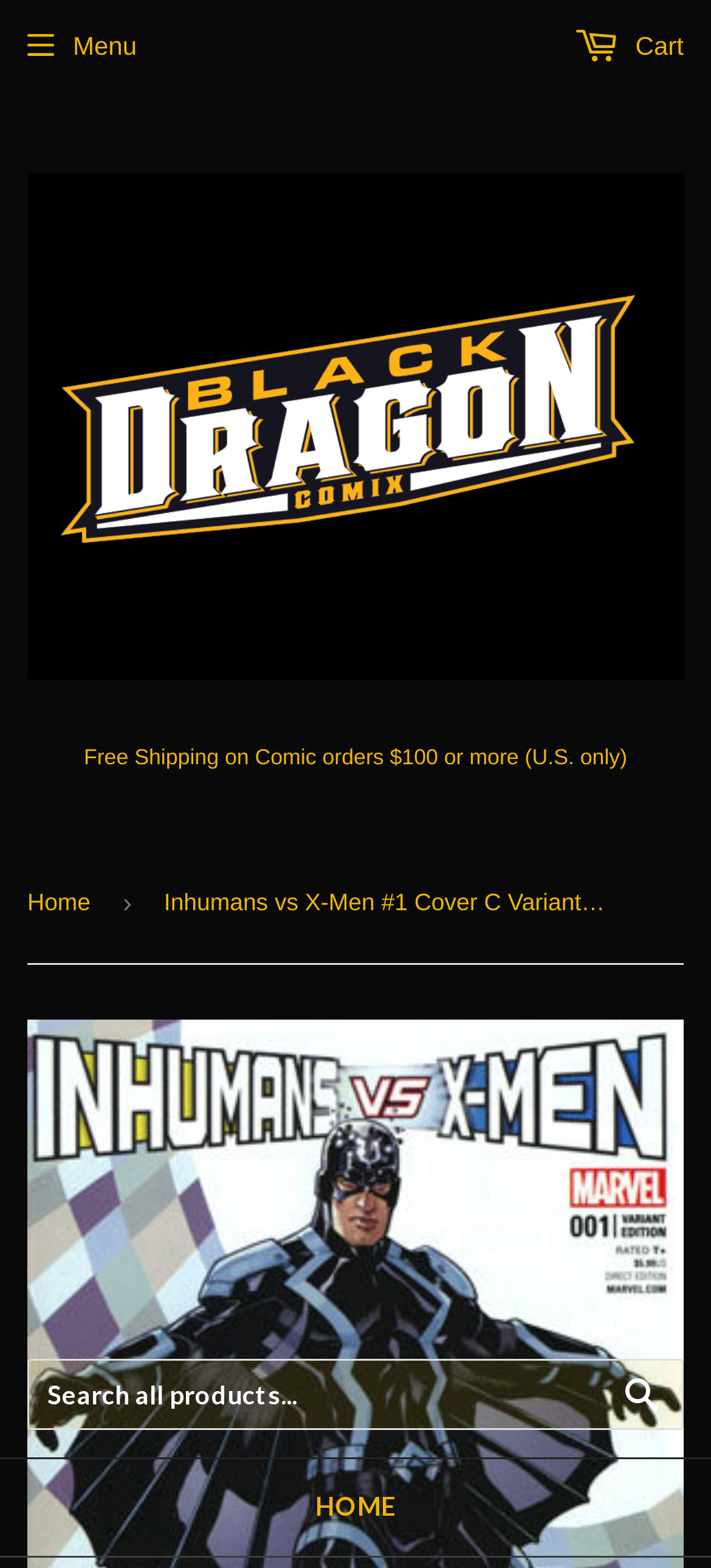Provide a brief response using a word or short phrase to this question:
What is the navigation section called?

breadcrumbs